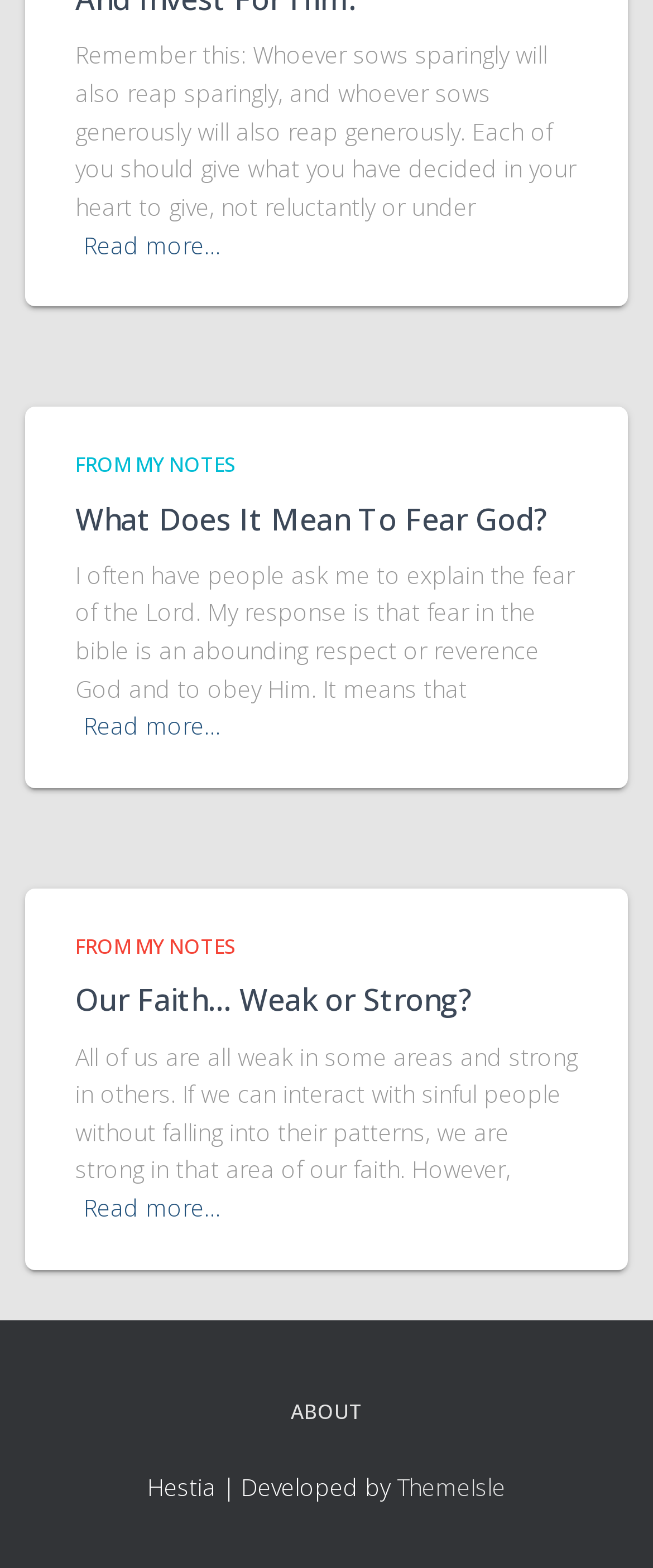Locate the UI element described by Our Faith… Weak or Strong? in the provided webpage screenshot. Return the bounding box coordinates in the format (top-left x, top-left y, bottom-right x, bottom-right y), ensuring all values are between 0 and 1.

[0.115, 0.625, 0.723, 0.65]